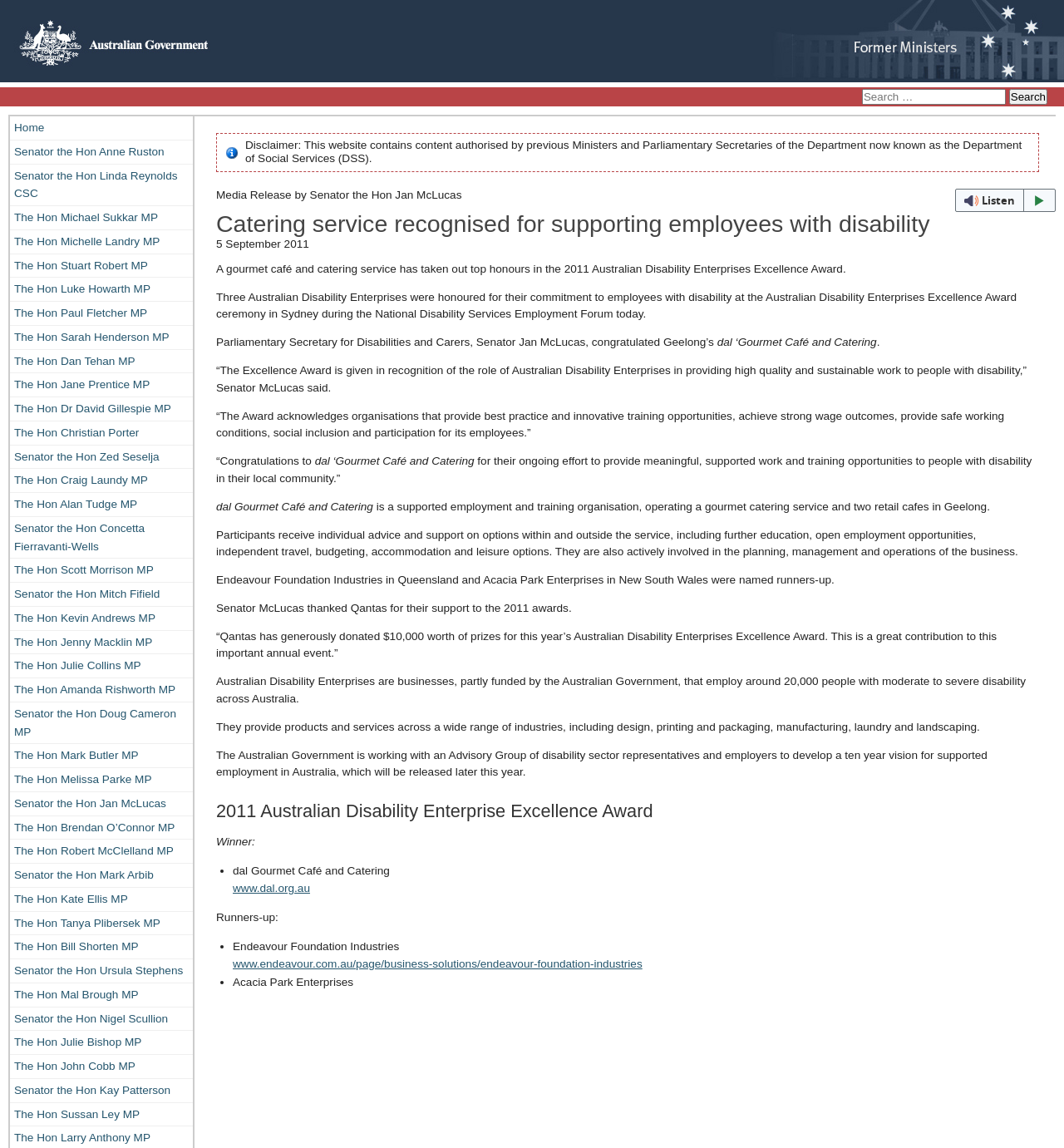What is the name of the organisation that won the award?
Using the image as a reference, answer the question with a short word or phrase.

dal Gourmet Café and Catering